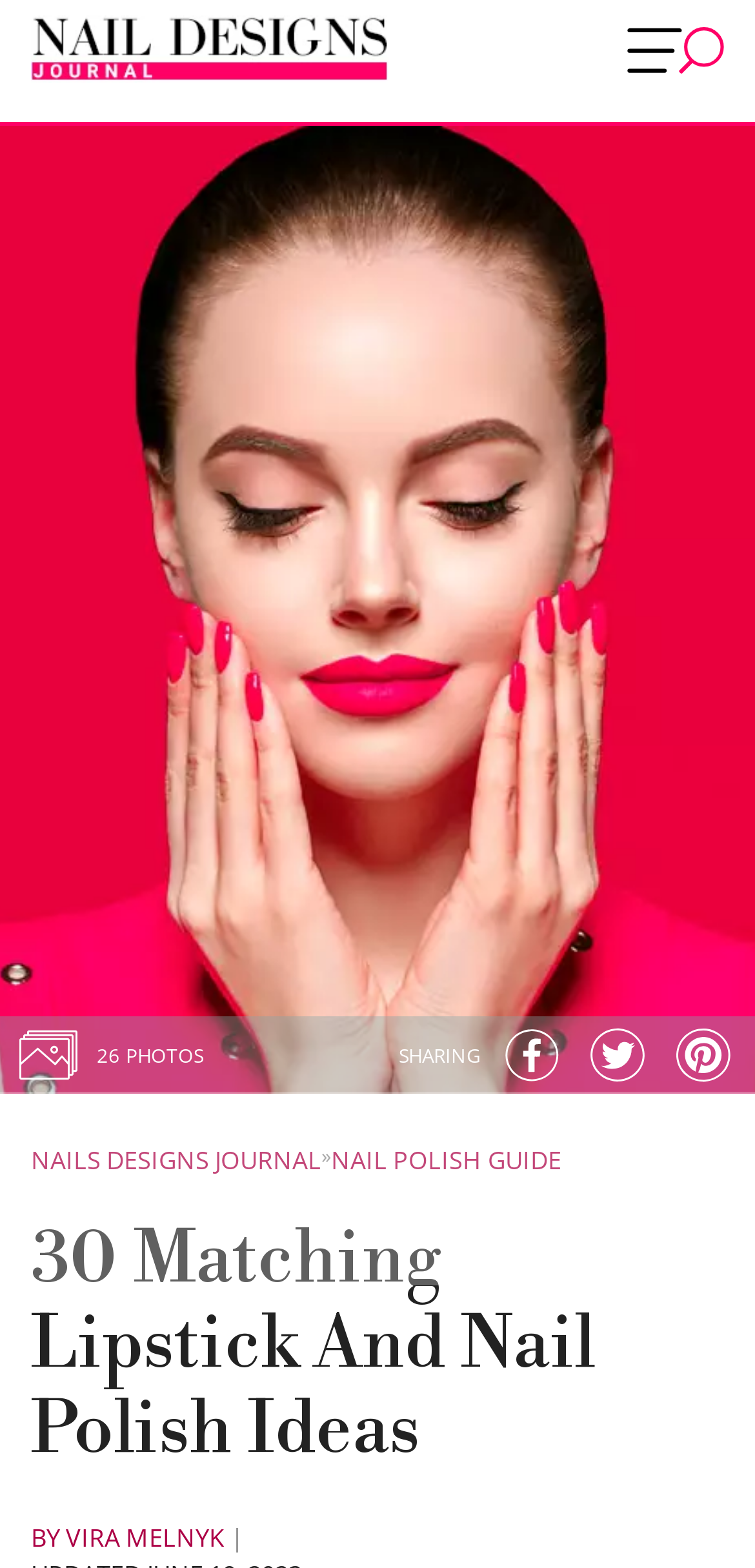Identify the bounding box coordinates for the UI element mentioned here: "Pinterest". Provide the coordinates as four float values between 0 and 1, i.e., [left, top, right, bottom].

[0.887, 0.652, 0.974, 0.694]